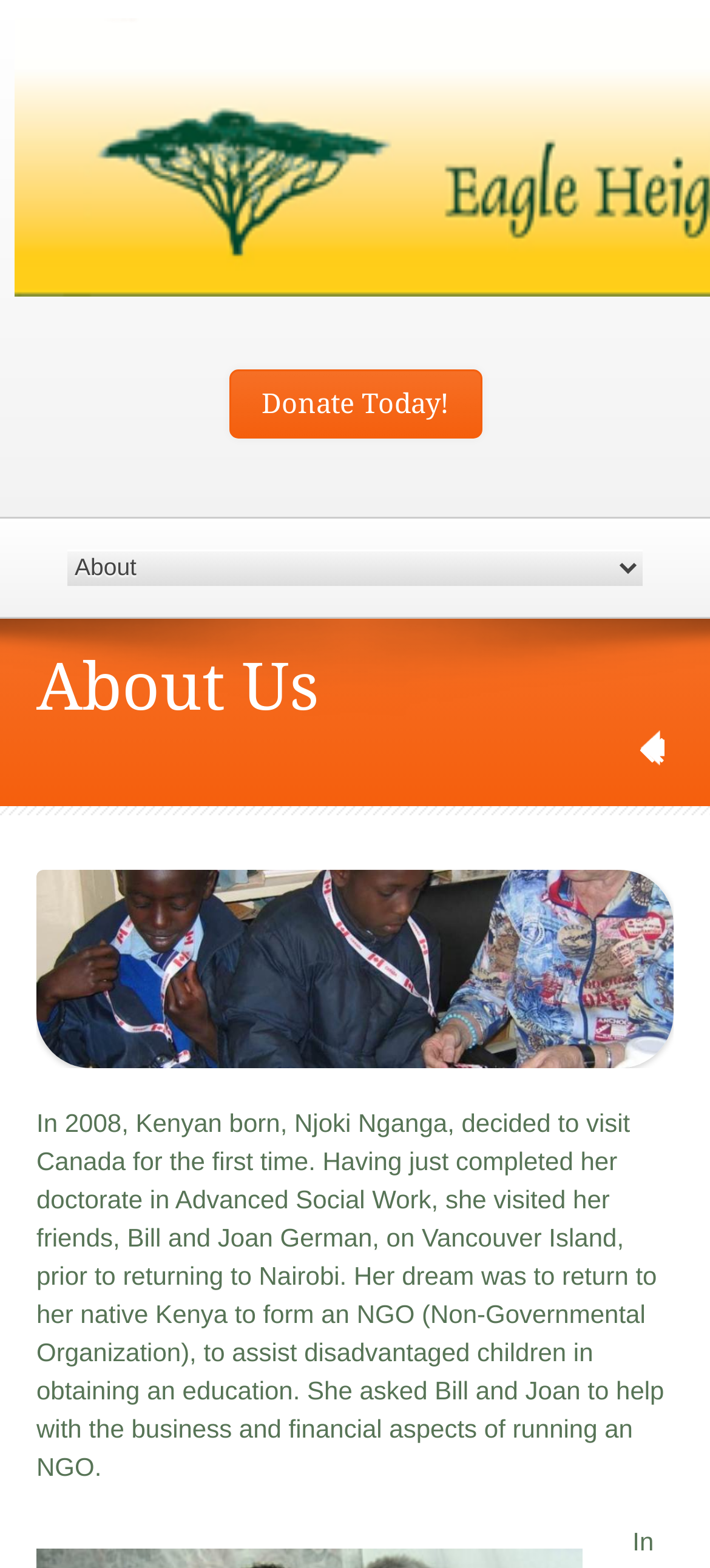Using the description "Donate Today!", locate and provide the bounding box of the UI element.

[0.322, 0.235, 0.678, 0.28]